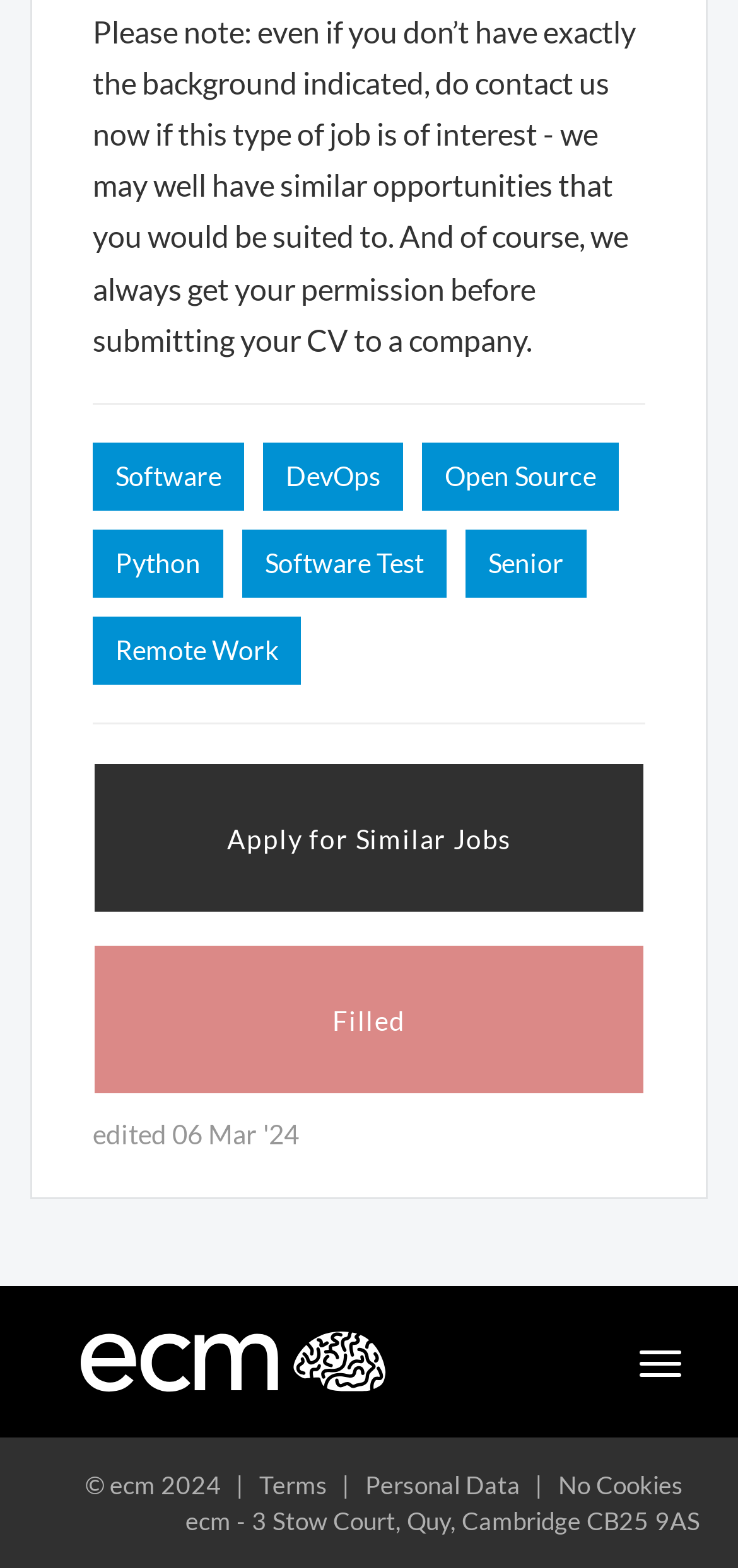What type of jobs are mentioned?
Could you answer the question in a detailed manner, providing as much information as possible?

The webpage mentions various types of jobs, which can be found in the links provided. These links include 'Software', 'DevOps', 'Open Source', 'Python', 'Software Test', 'Senior', and 'Remote Work'. These job types are listed horizontally on the webpage, indicating that they are categories or filters for job searching.